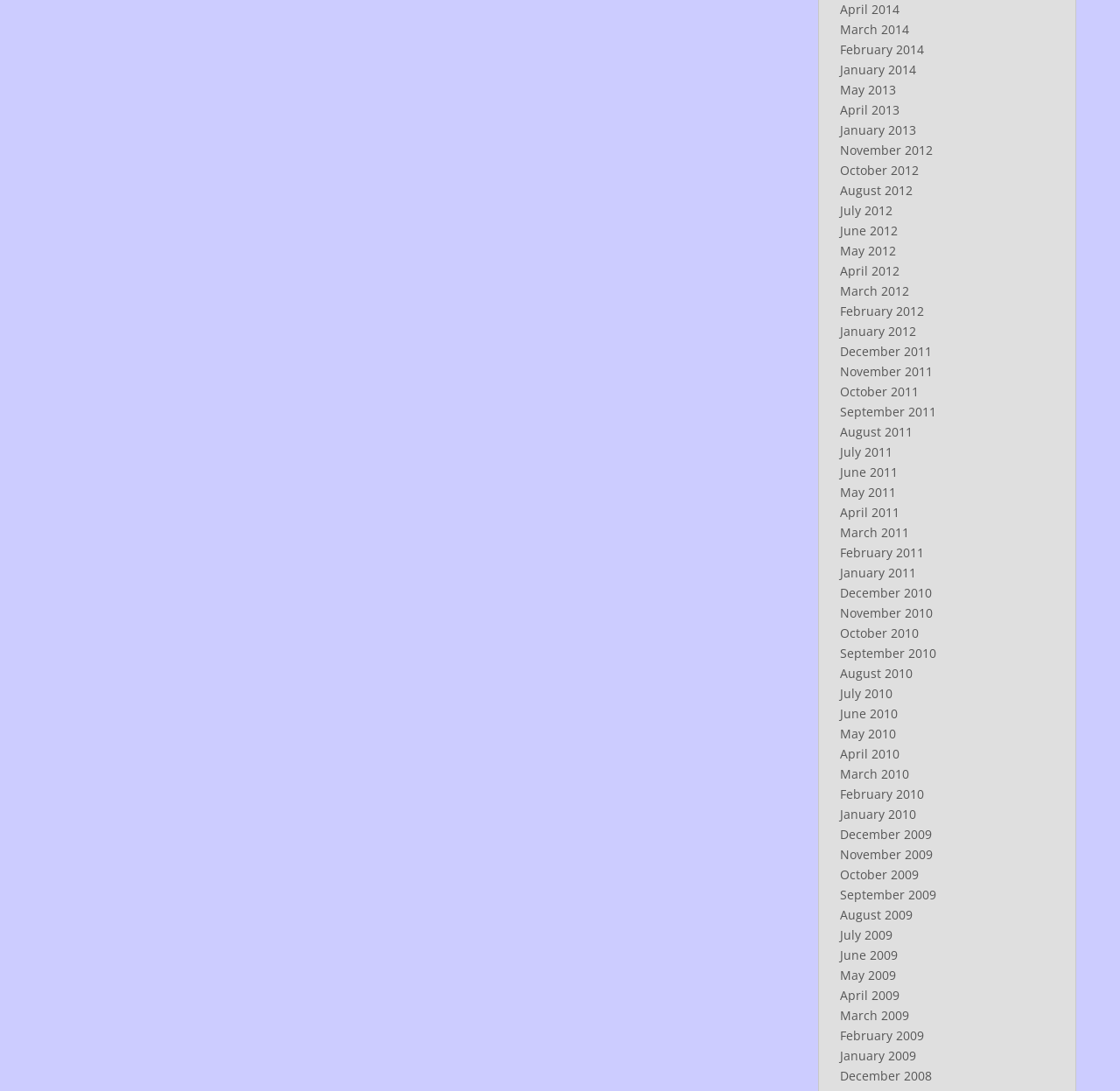Analyze the image and answer the question with as much detail as possible: 
How many months are listed in 2012?

By counting the number of links with '2012' in the text, I can see that there are 12 months listed in 2012, one for each month of the year.